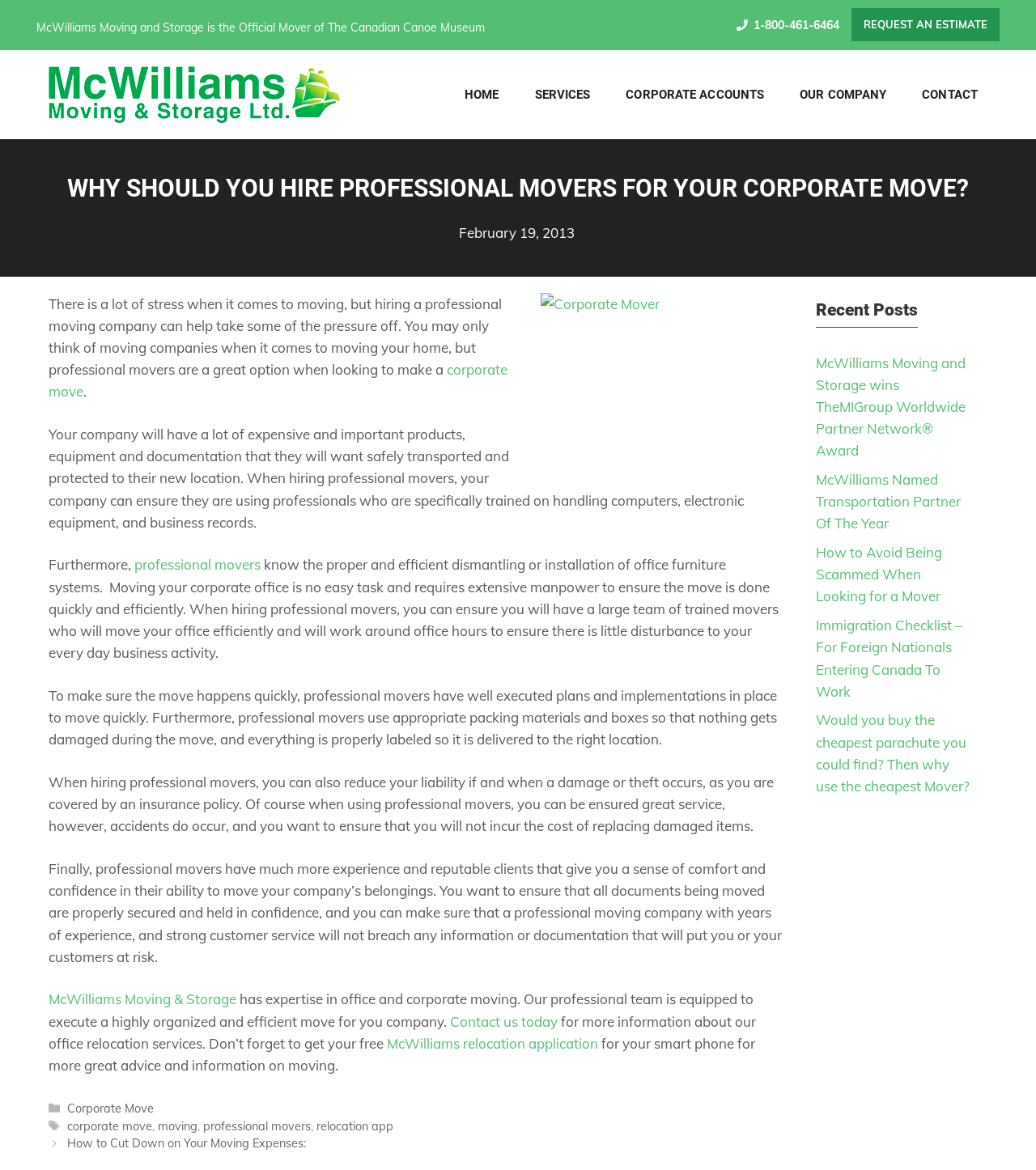Find the bounding box of the UI element described as: "McWilliams Moving & Storage". The bounding box coordinates should be given as four float values between 0 and 1, i.e., [left, top, right, bottom].

[0.047, 0.847, 0.228, 0.861]